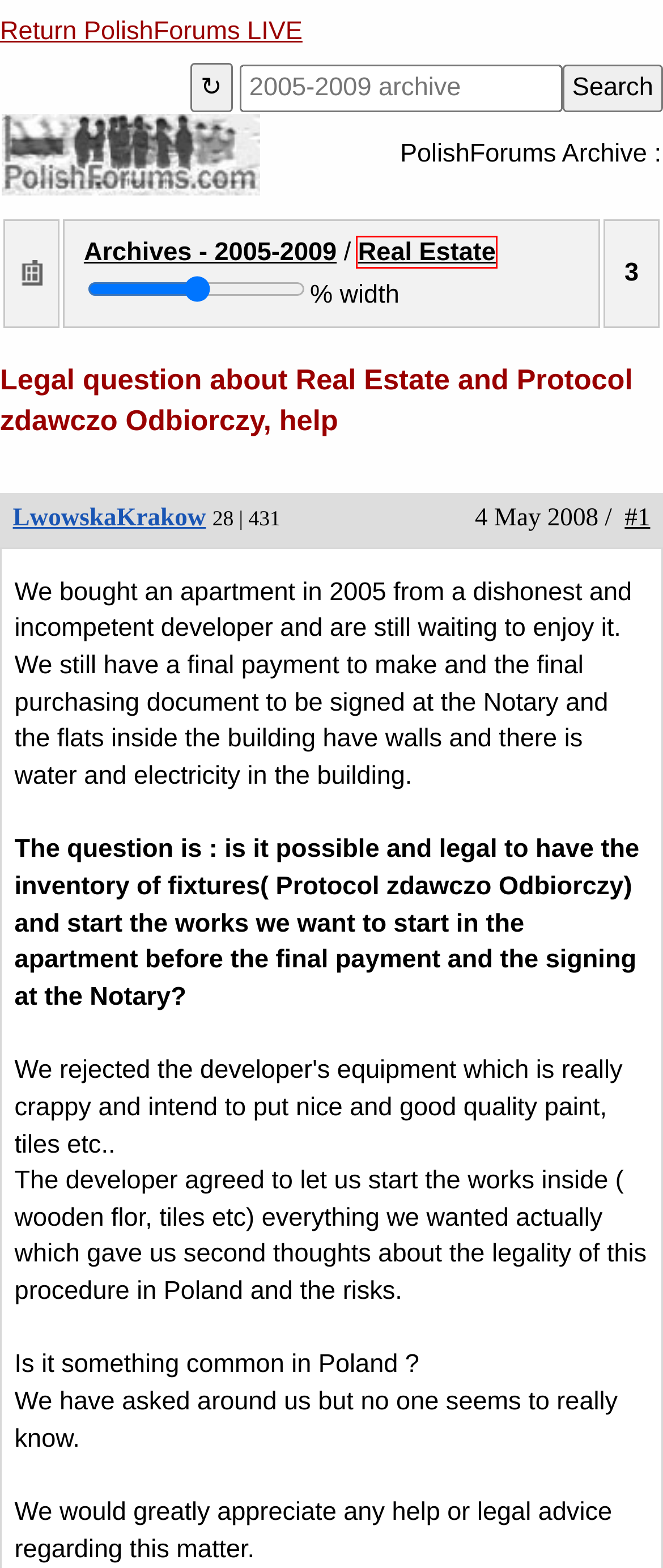Review the webpage screenshot and focus on the UI element within the red bounding box. Select the best-matching webpage description for the new webpage that follows after clicking the highlighted element. Here are the candidates:
A. How do you qualify to own real estate in poland?
B. Real Estate
C. Can non EU citizen's buy real estate in Poland?
D. Archives - 2005-2009
E. LwowskaKrakow - Profile
F. US tax obligations on Polish real estate
G. nierozumiem - Profile
H. Everything about Poland

B